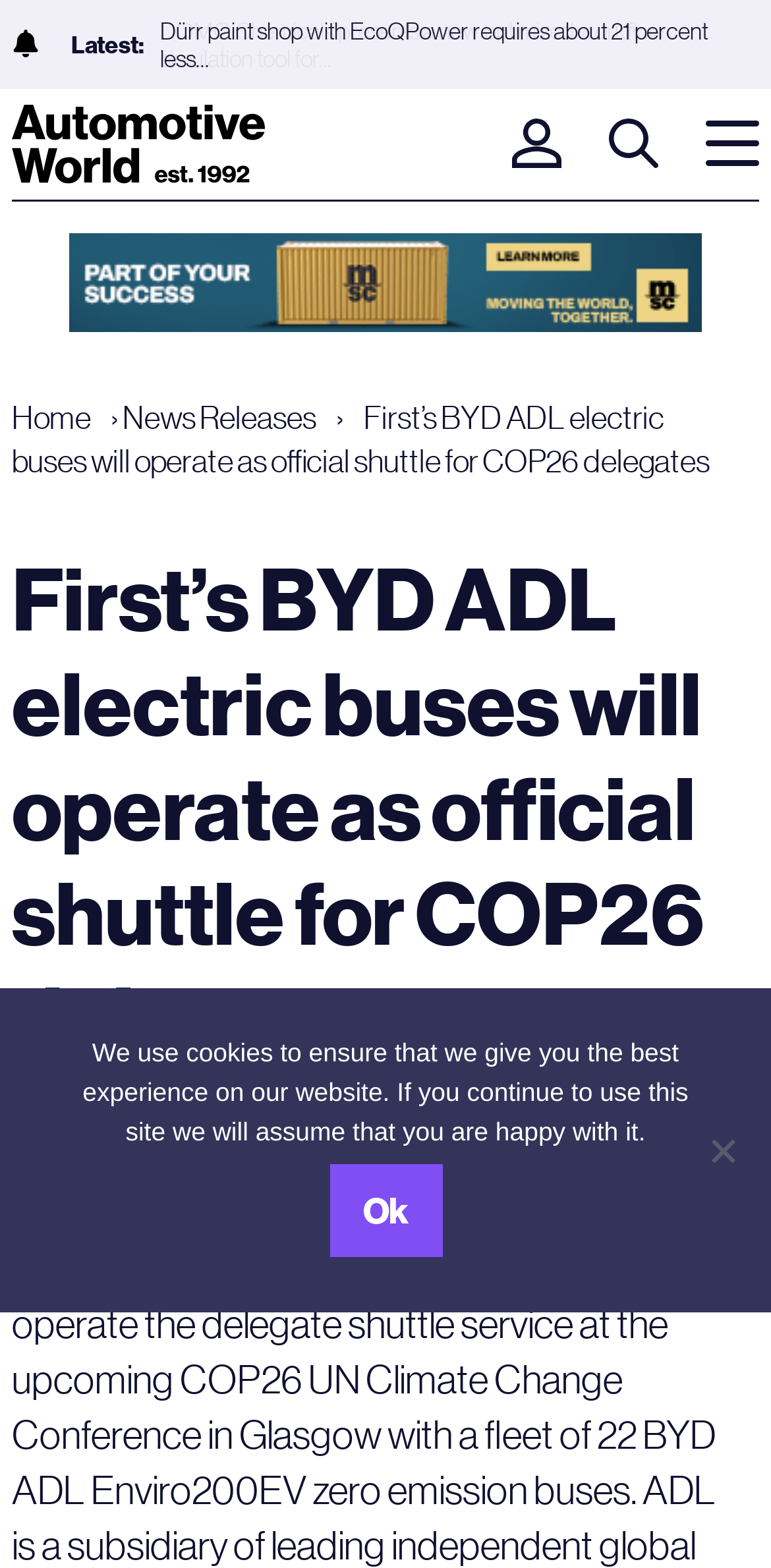Pinpoint the bounding box coordinates of the clickable area needed to execute the instruction: "Enter text in the search box". The coordinates should be specified as four float numbers between 0 and 1, i.e., [left, top, right, bottom].

[0.015, 0.148, 0.985, 0.205]